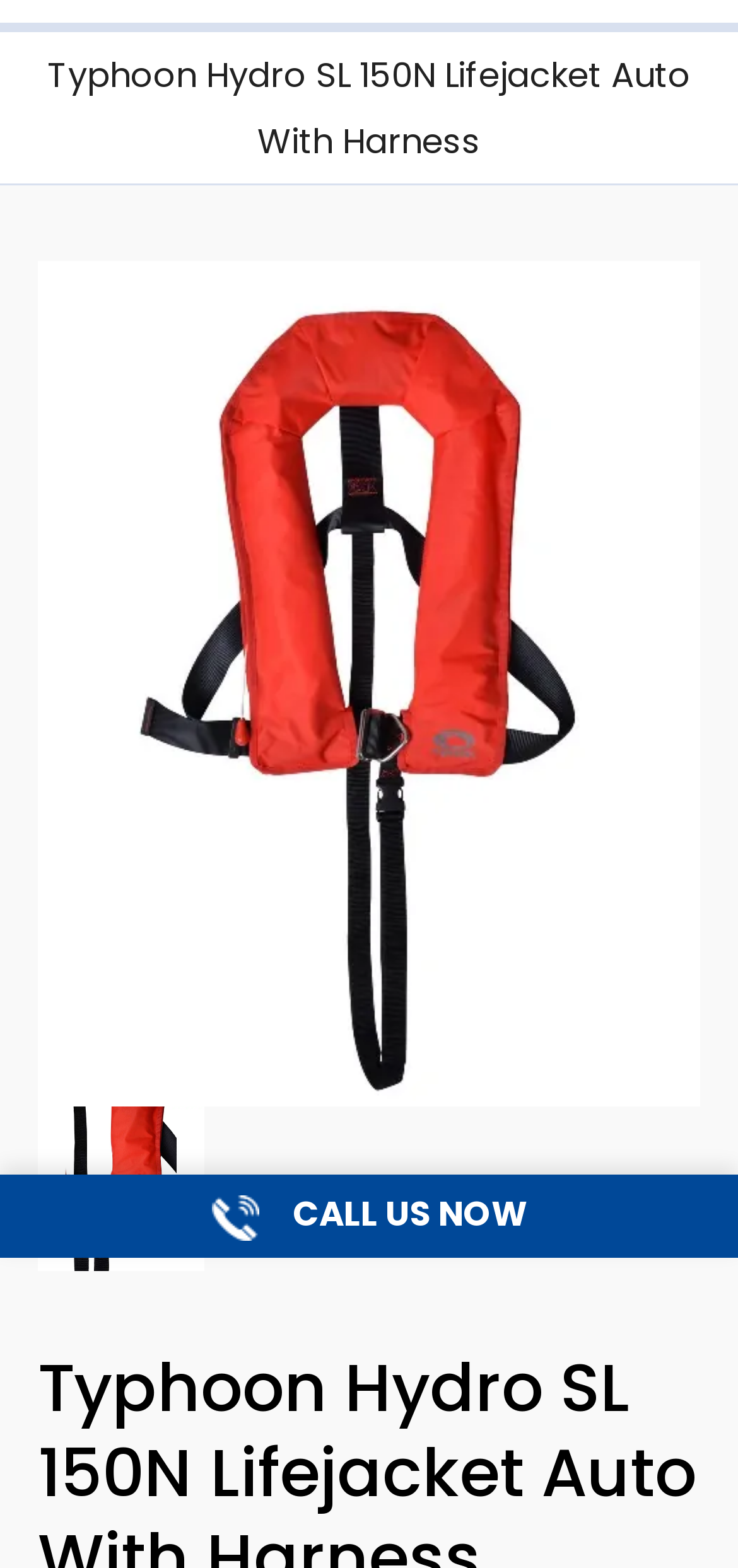Answer the following inquiry with a single word or phrase:
How many images are on the webpage?

3